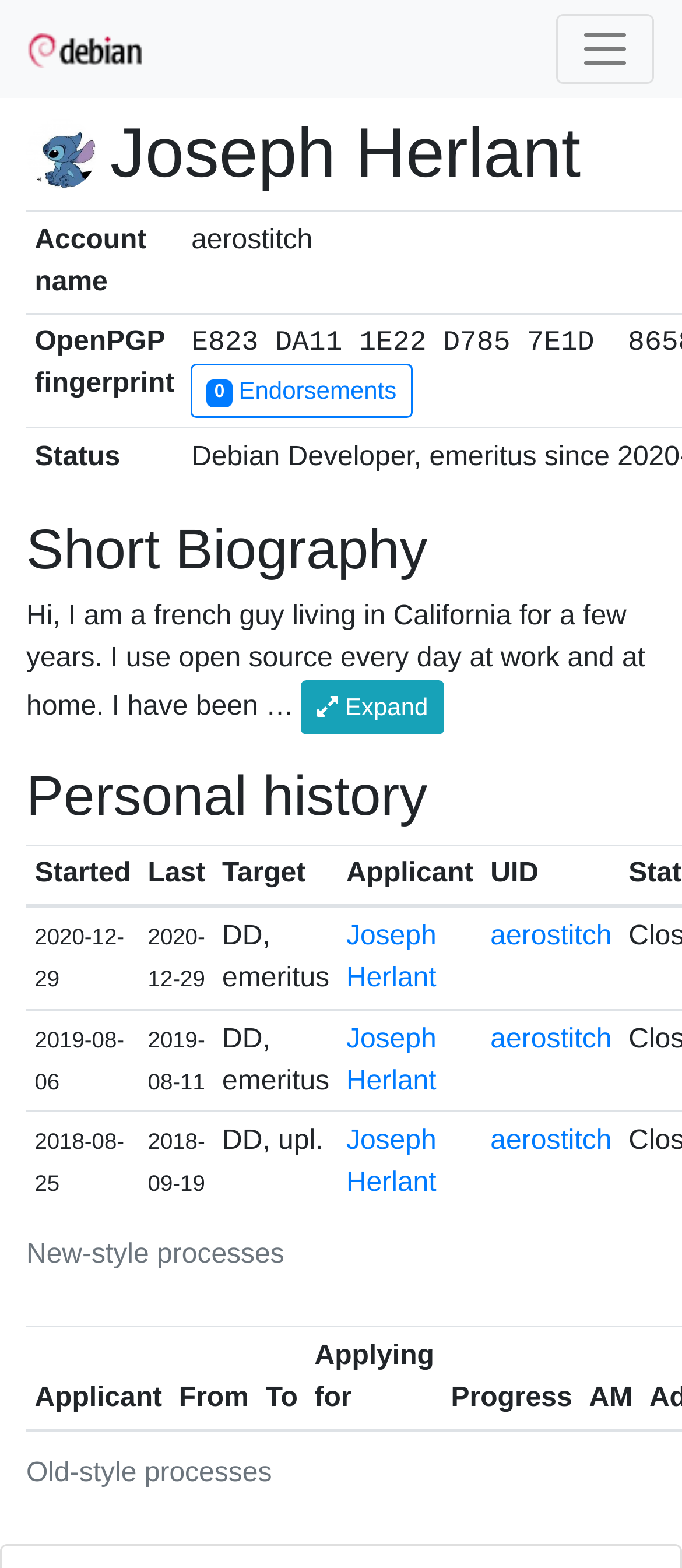What is the account name of the person?
Please provide an in-depth and detailed response to the question.

I found the answer by looking at the rowheader element with the text 'Account name' and its corresponding gridcell element with the text 'aerostitch', which indicates the account name of the person.